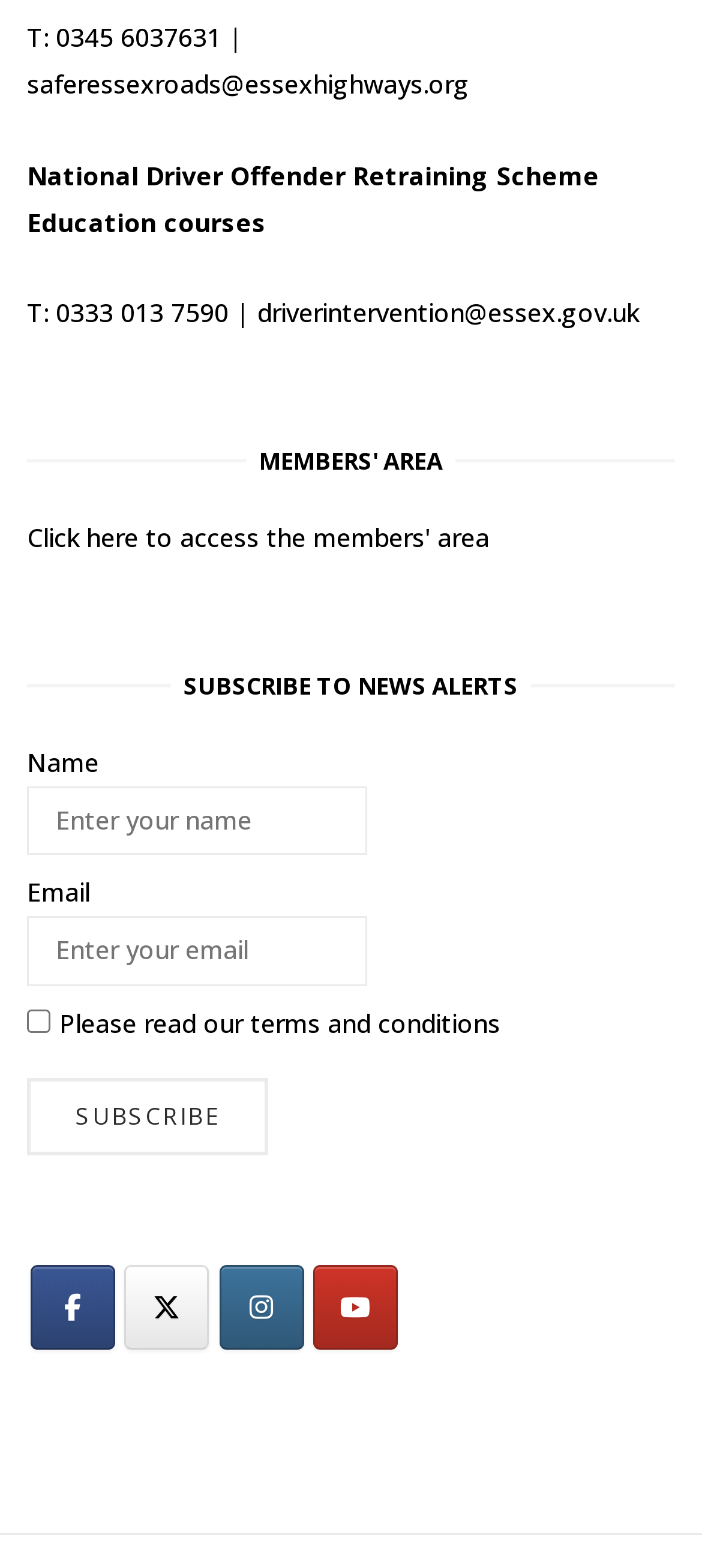Locate the bounding box of the UI element defined by this description: "saferessexroads@essexhighways.org". The coordinates should be given as four float numbers between 0 and 1, formatted as [left, top, right, bottom].

[0.038, 0.043, 0.669, 0.065]